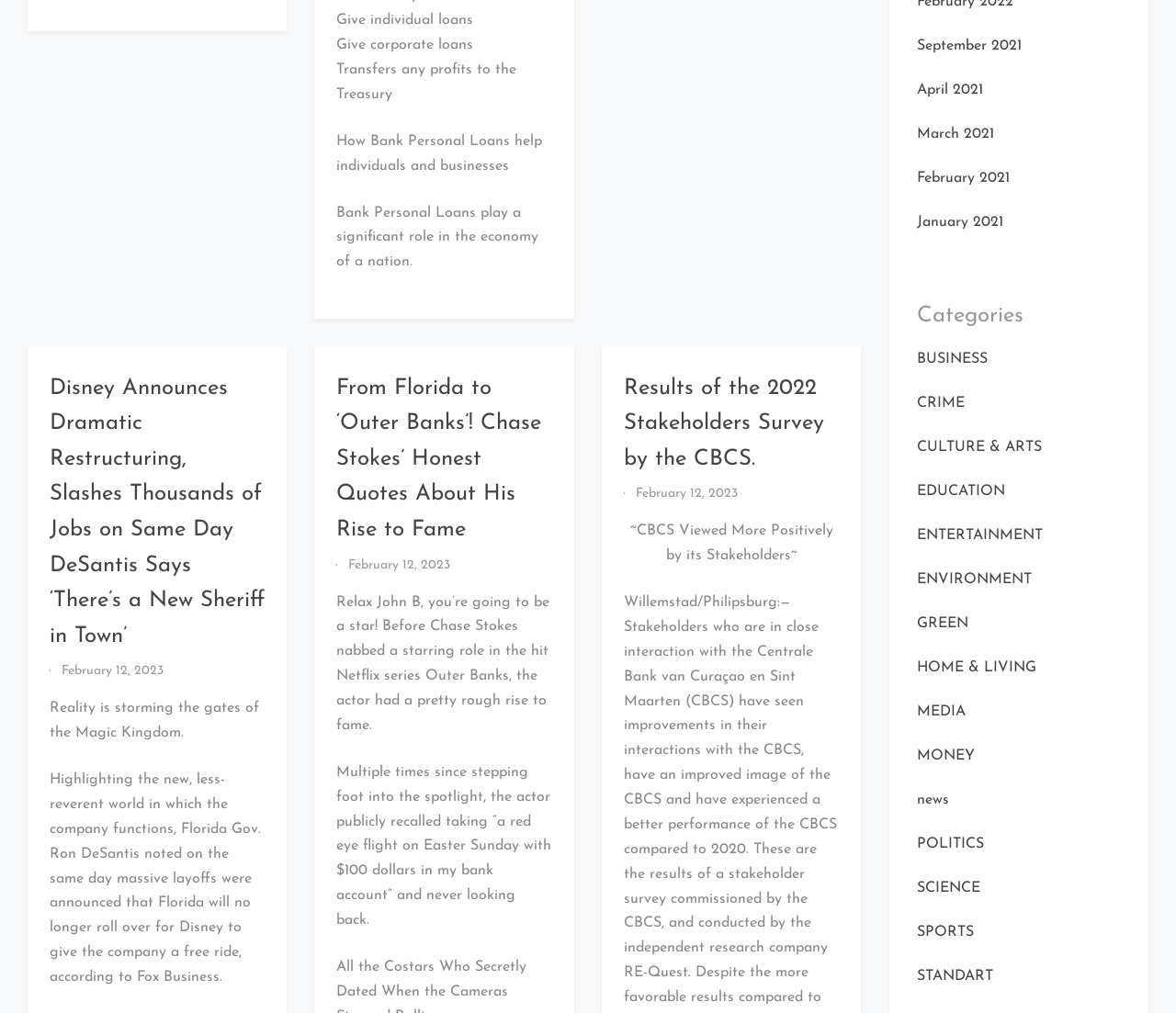Given the content of the image, can you provide a detailed answer to the question?
What is the date of the second article?

The date of the second article is February 12, 2023, as indicated by the link 'February 12, 2023' below the heading 'From Florida to ‘Outer Banks’! Chase Stokes’ Honest Quotes About His Rise to Fame'.